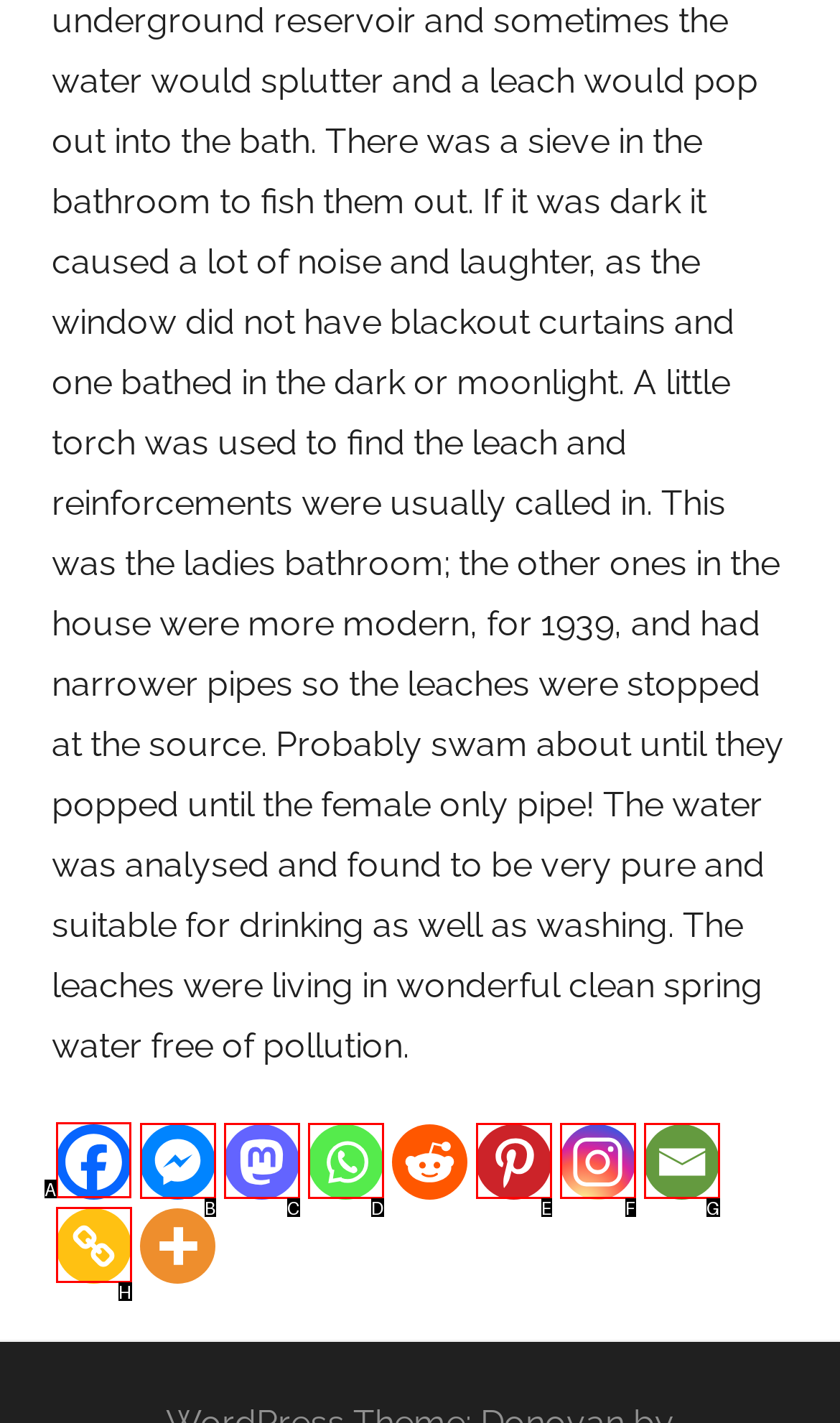Tell me which letter corresponds to the UI element that will allow you to Learn more about Backlight business. Answer with the letter directly.

None